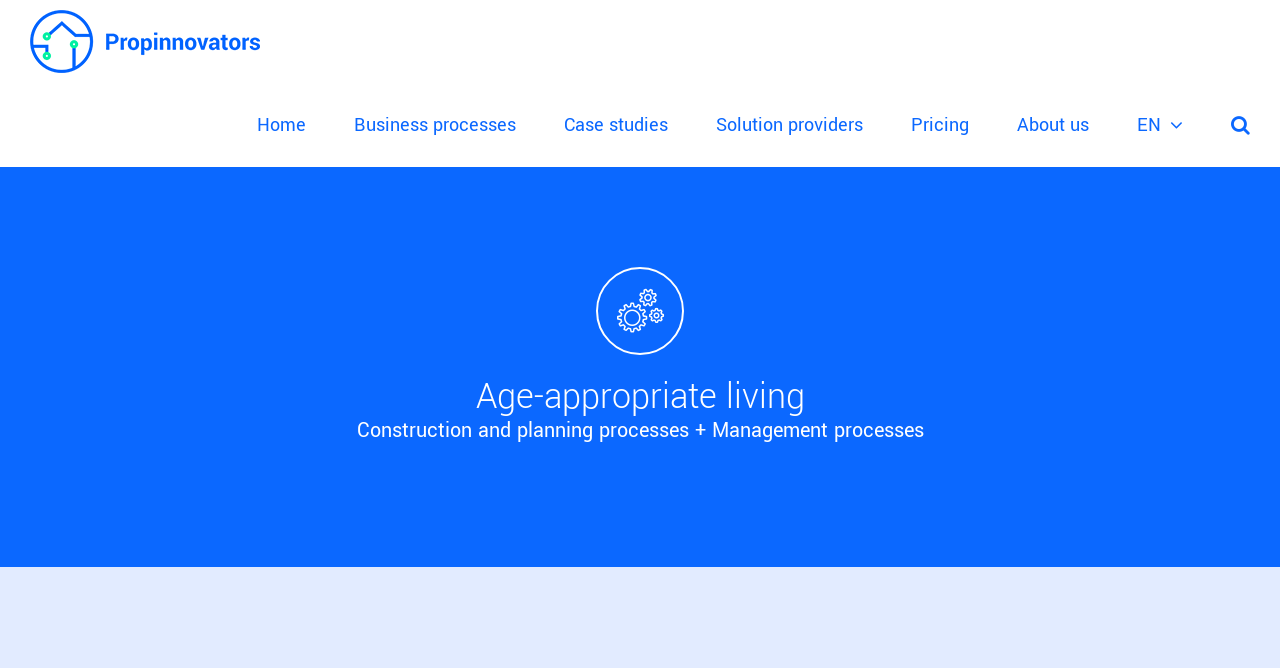What is the topic of the webpage?
Utilize the image to construct a detailed and well-explained answer.

I looked at the headings on the webpage and found that the main heading is 'Age-appropriate living', which suggests that the topic of the webpage is about age-appropriate living.